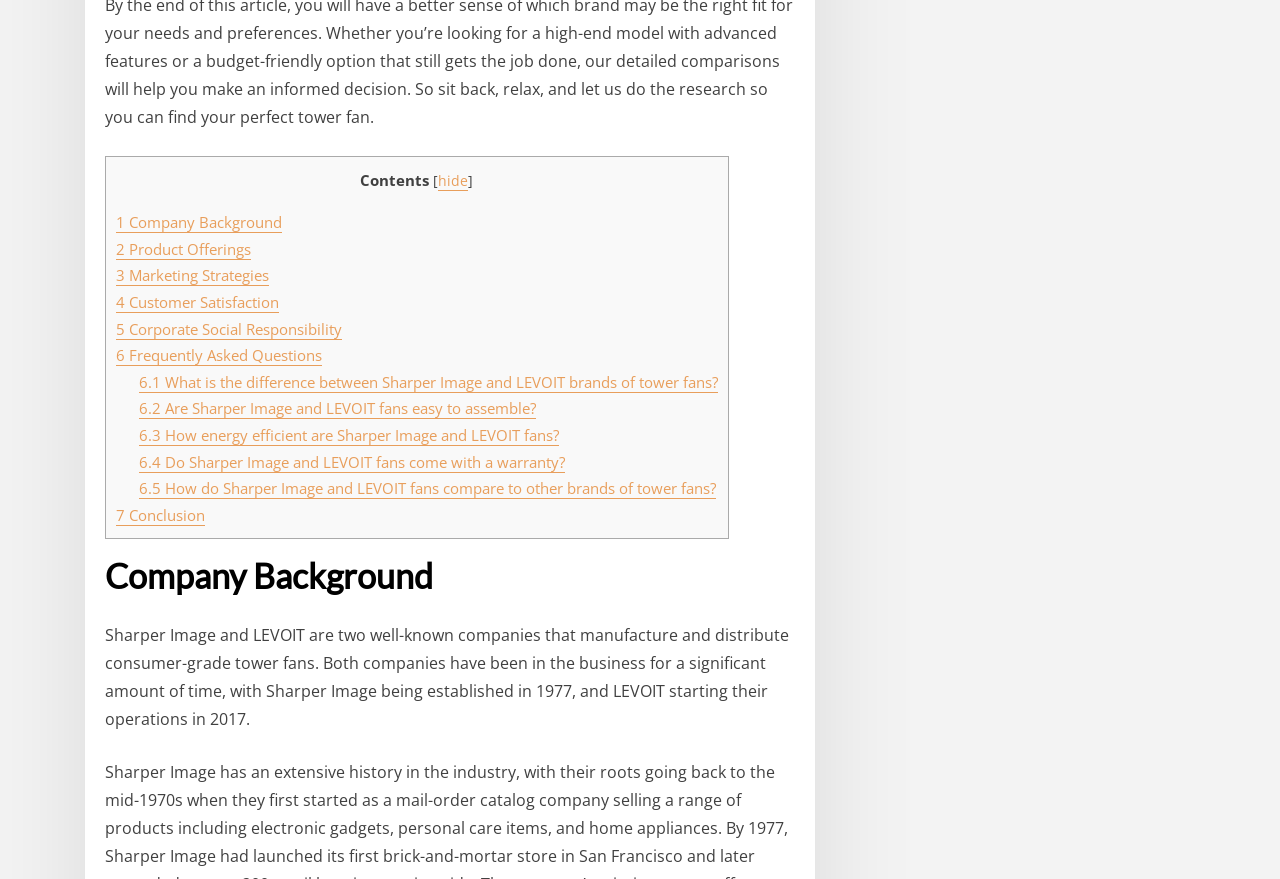Based on the description "6 Frequently Asked Questions", find the bounding box of the specified UI element.

[0.091, 0.393, 0.252, 0.415]